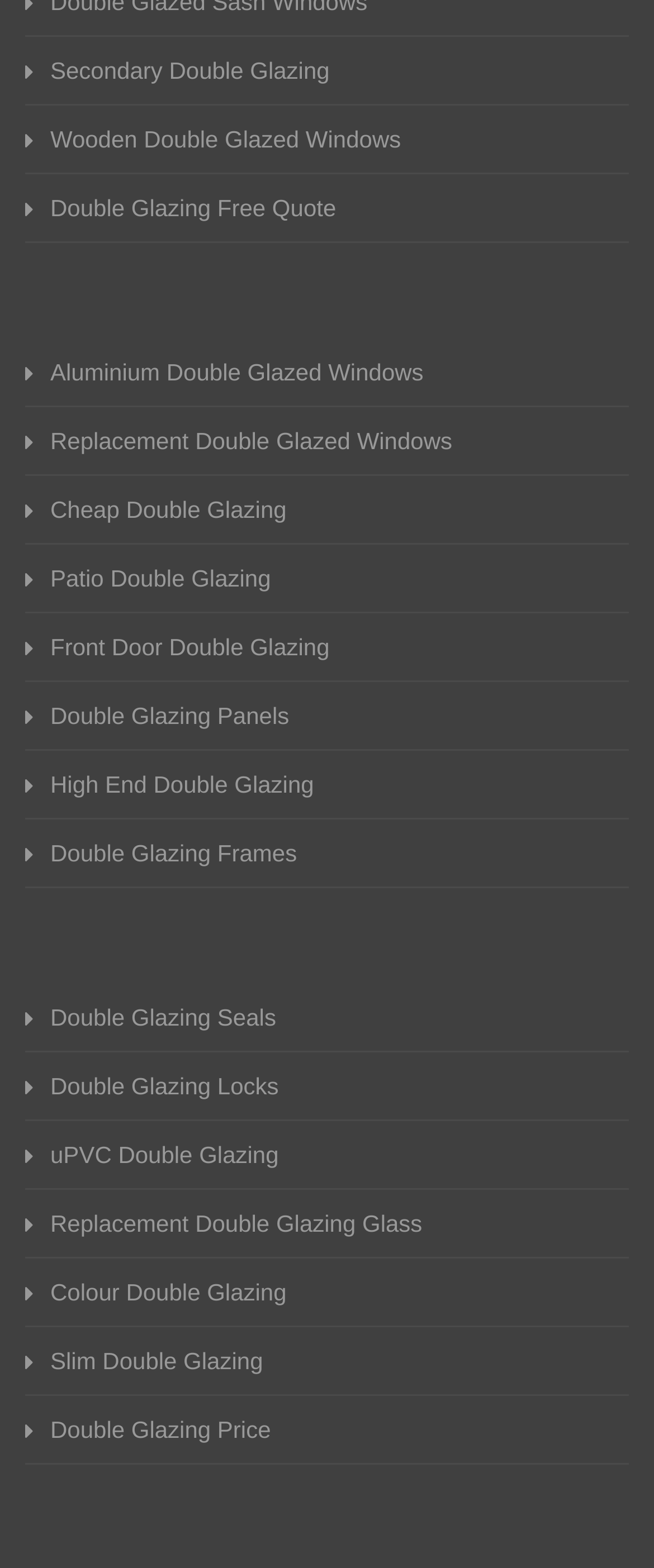Could you provide the bounding box coordinates for the portion of the screen to click to complete this instruction: "Click on Replacement Double Glazed Windows"?

[0.038, 0.27, 0.962, 0.292]